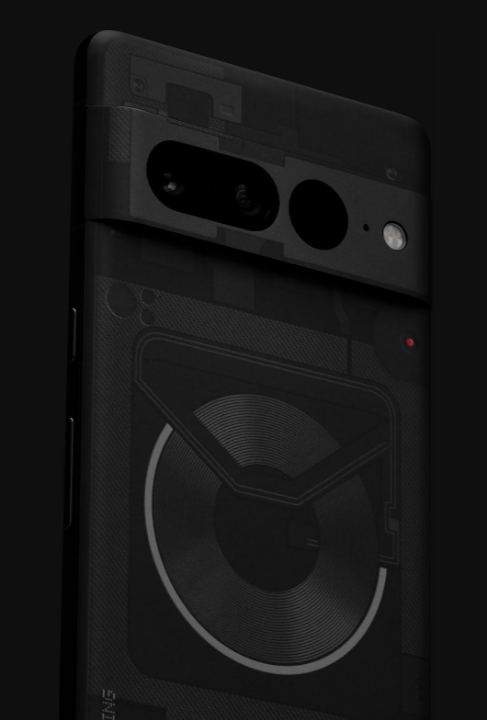Analyze the image and deliver a detailed answer to the question: What design style does the smartphone's overall design emphasize?

The caption states that the overall design of the smartphone 'emphasizes minimalism', which means that the design style is characterized by simplicity, clean lines, and a lack of clutter.